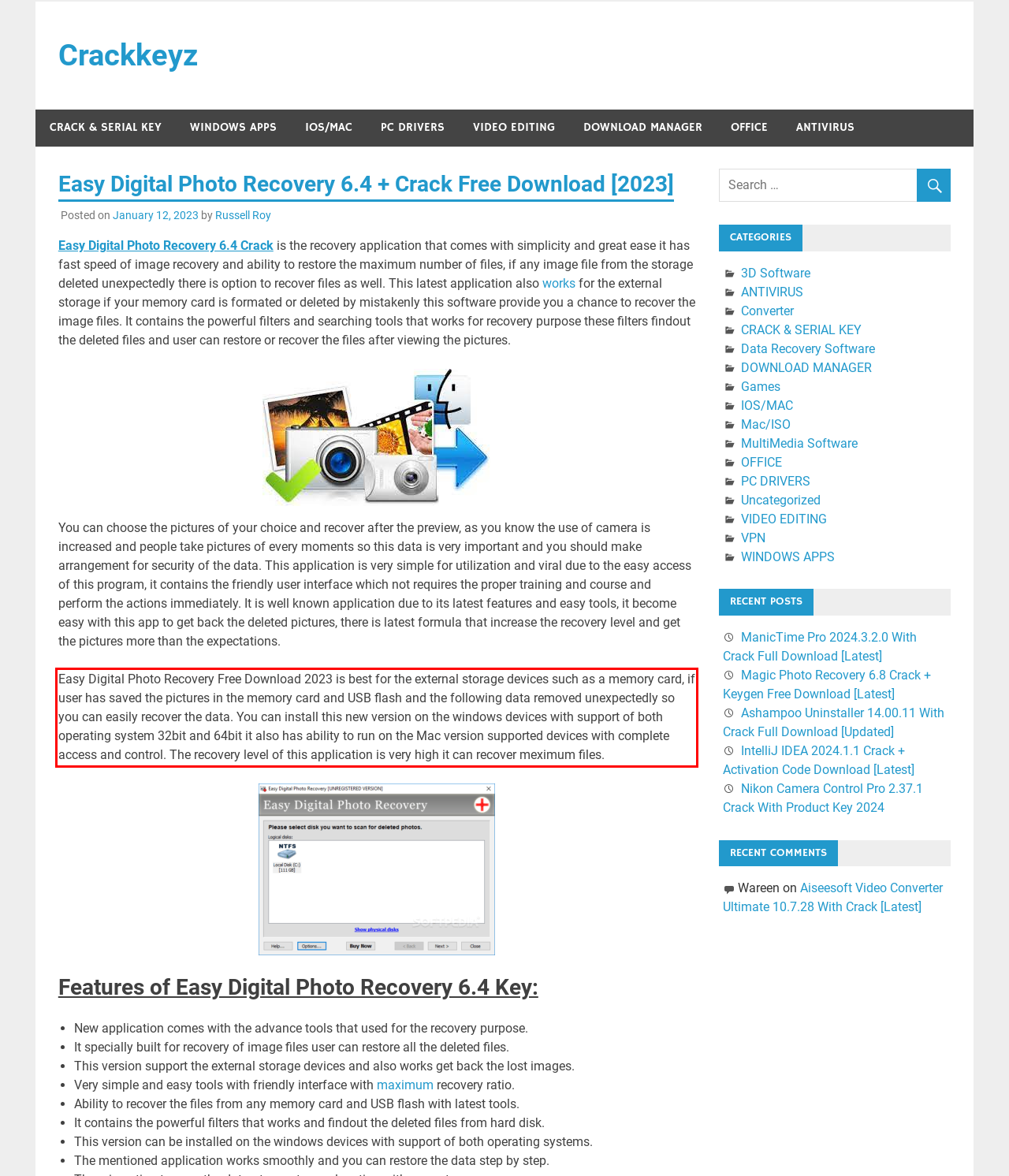Within the screenshot of a webpage, identify the red bounding box and perform OCR to capture the text content it contains.

Easy Digital Photo Recovery Free Download 2023 is best for the external storage devices such as a memory card, if user has saved the pictures in the memory card and USB flash and the following data removed unexpectedly so you can easily recover the data. You can install this new version on the windows devices with support of both operating system 32bit and 64bit it also has ability to run on the Mac version supported devices with complete access and control. The recovery level of this application is very high it can recover meximum files.